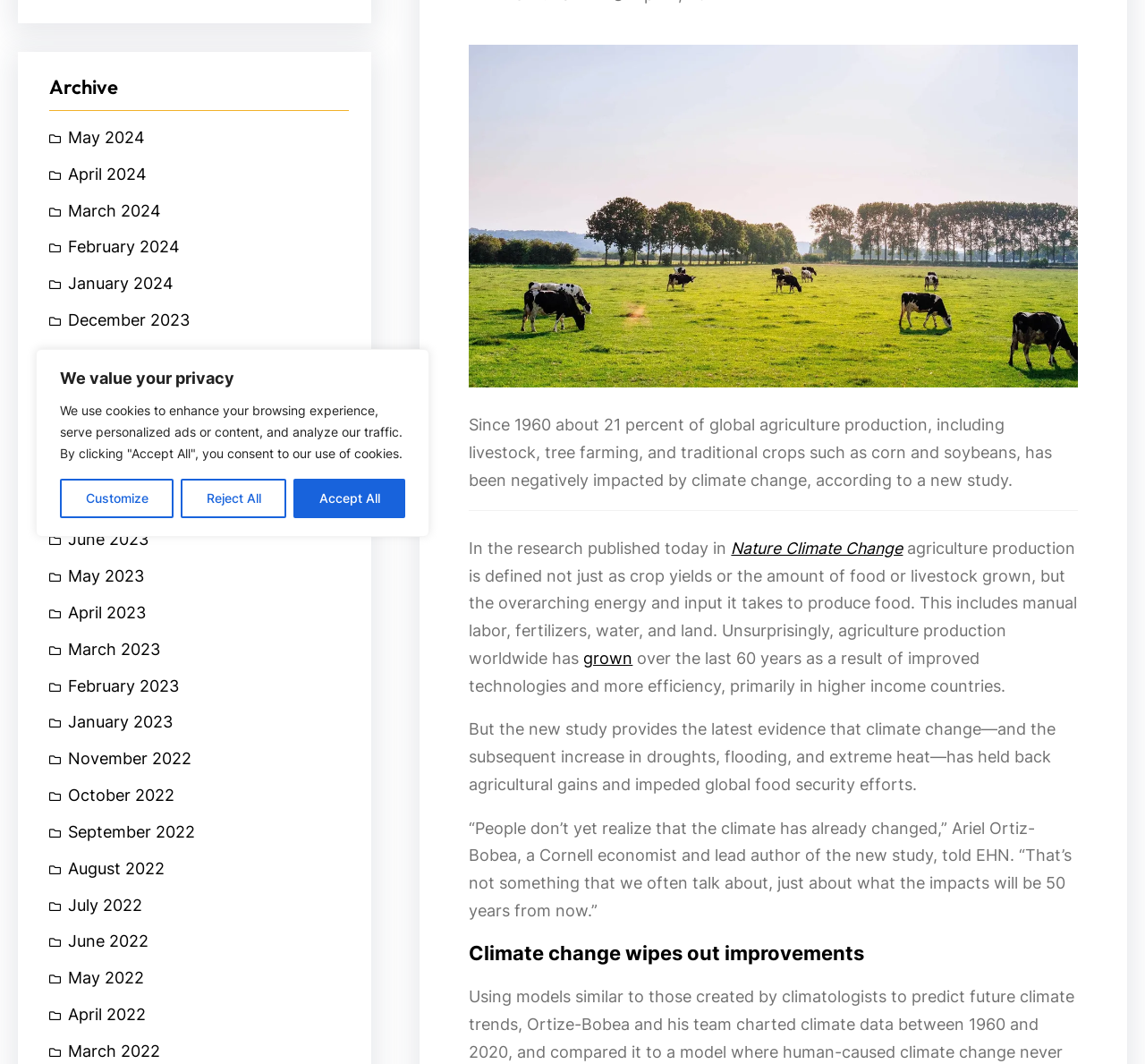Bounding box coordinates are to be given in the format (top-left x, top-left y, bottom-right x, bottom-right y). All values must be floating point numbers between 0 and 1. Provide the bounding box coordinate for the UI element described as: grown

[0.51, 0.61, 0.553, 0.627]